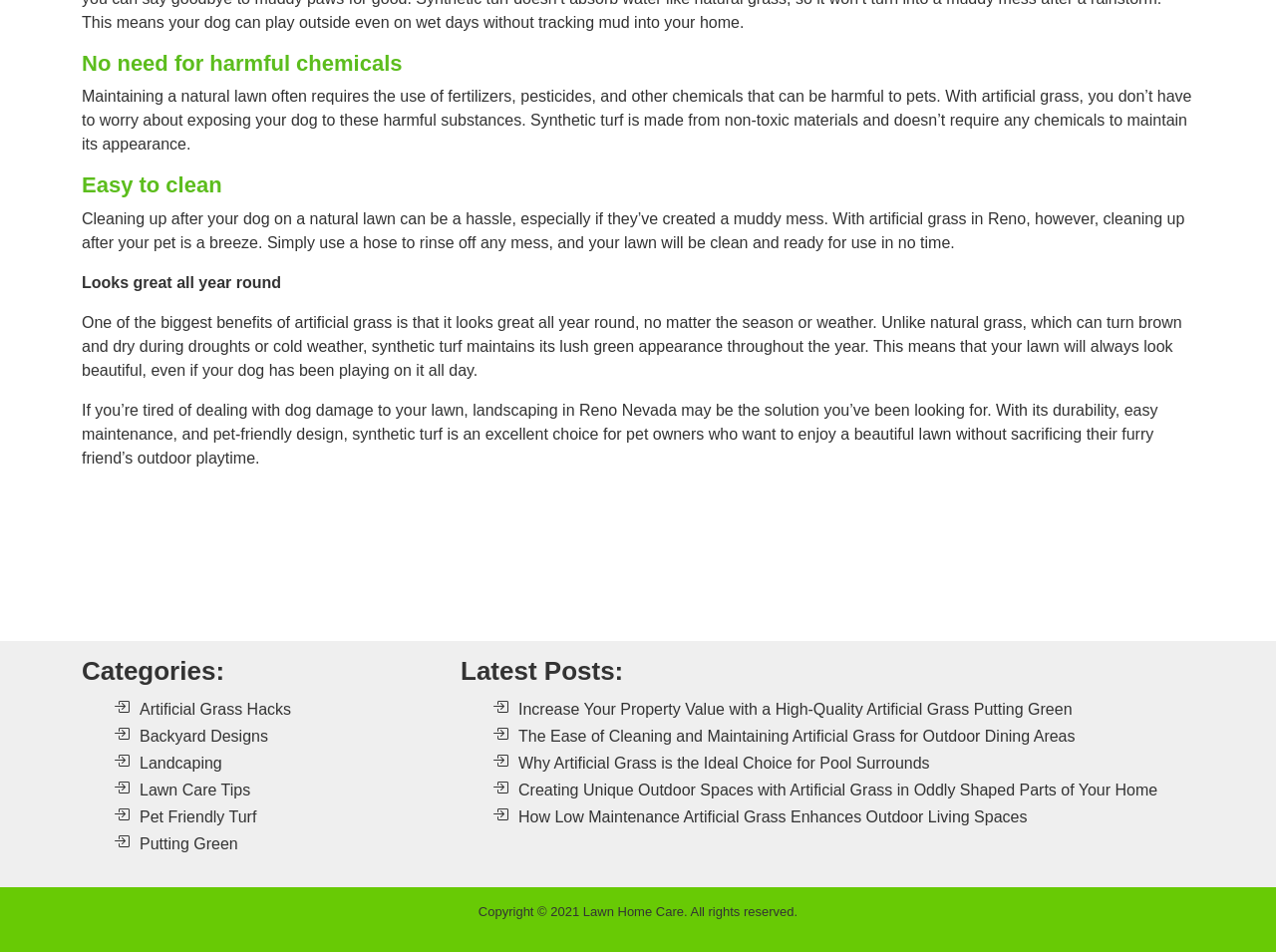Locate the bounding box coordinates of the area where you should click to accomplish the instruction: "Explore 'Backyard Designs'".

[0.109, 0.764, 0.21, 0.782]